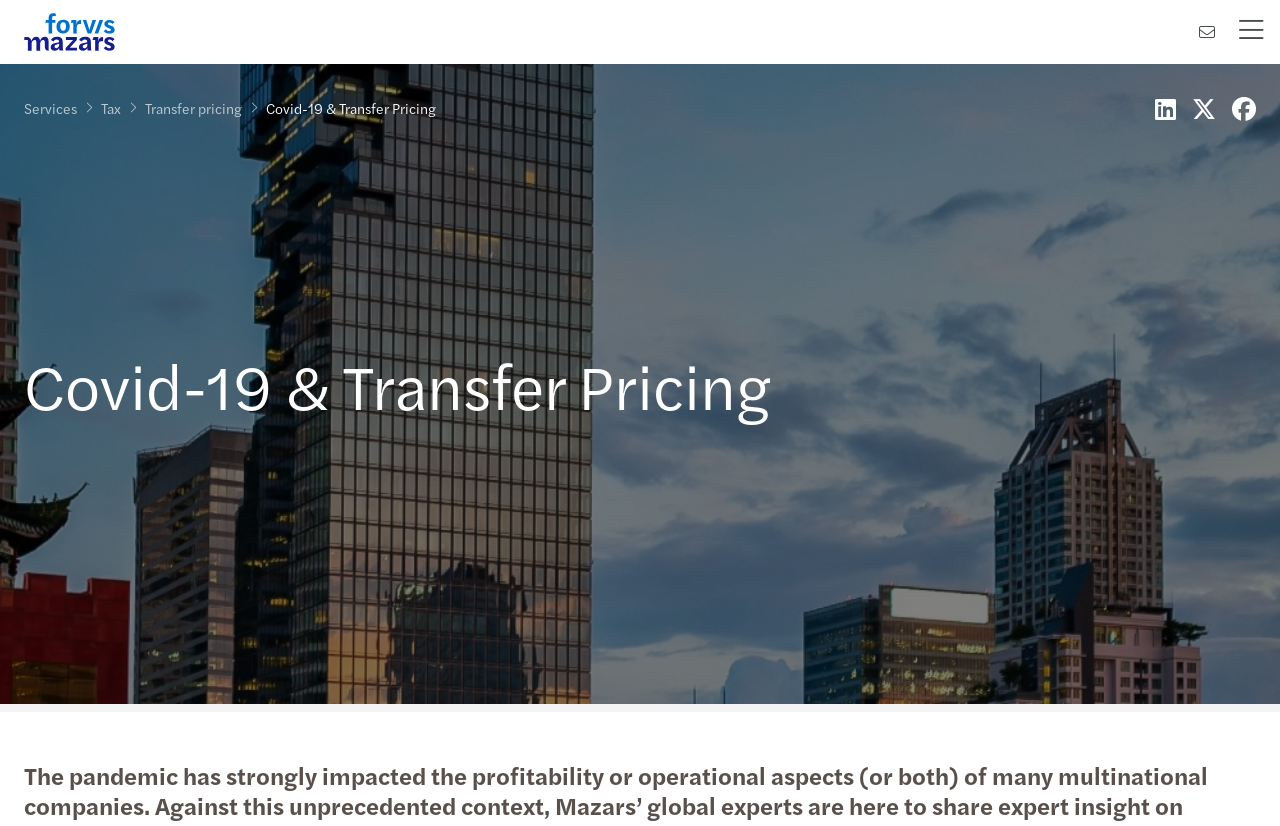What is the function of the button with the 'Close' text?
Refer to the image and provide a thorough answer to the question.

The button element with the text 'Close' has a control relationship with the search element, suggesting that its function is to close the search functionality.